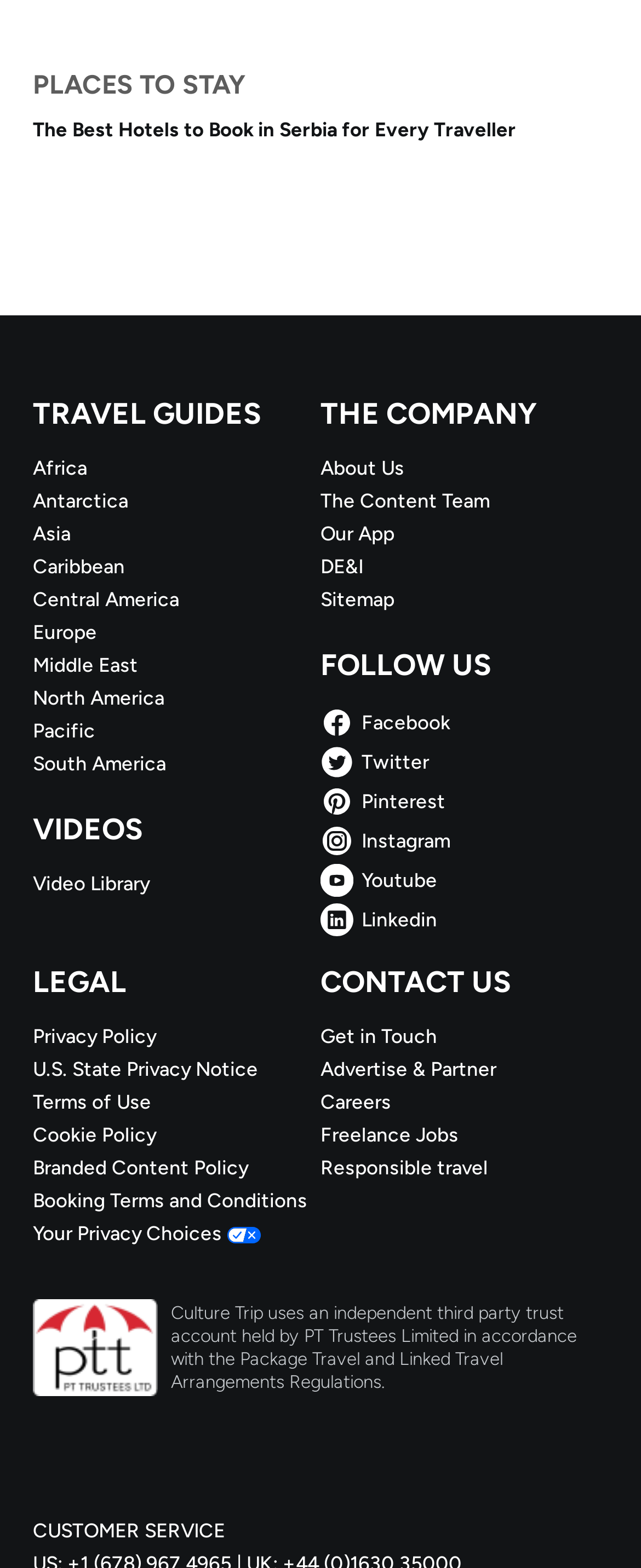Identify the bounding box coordinates for the UI element that matches this description: "Middle East".

[0.051, 0.416, 0.5, 0.433]